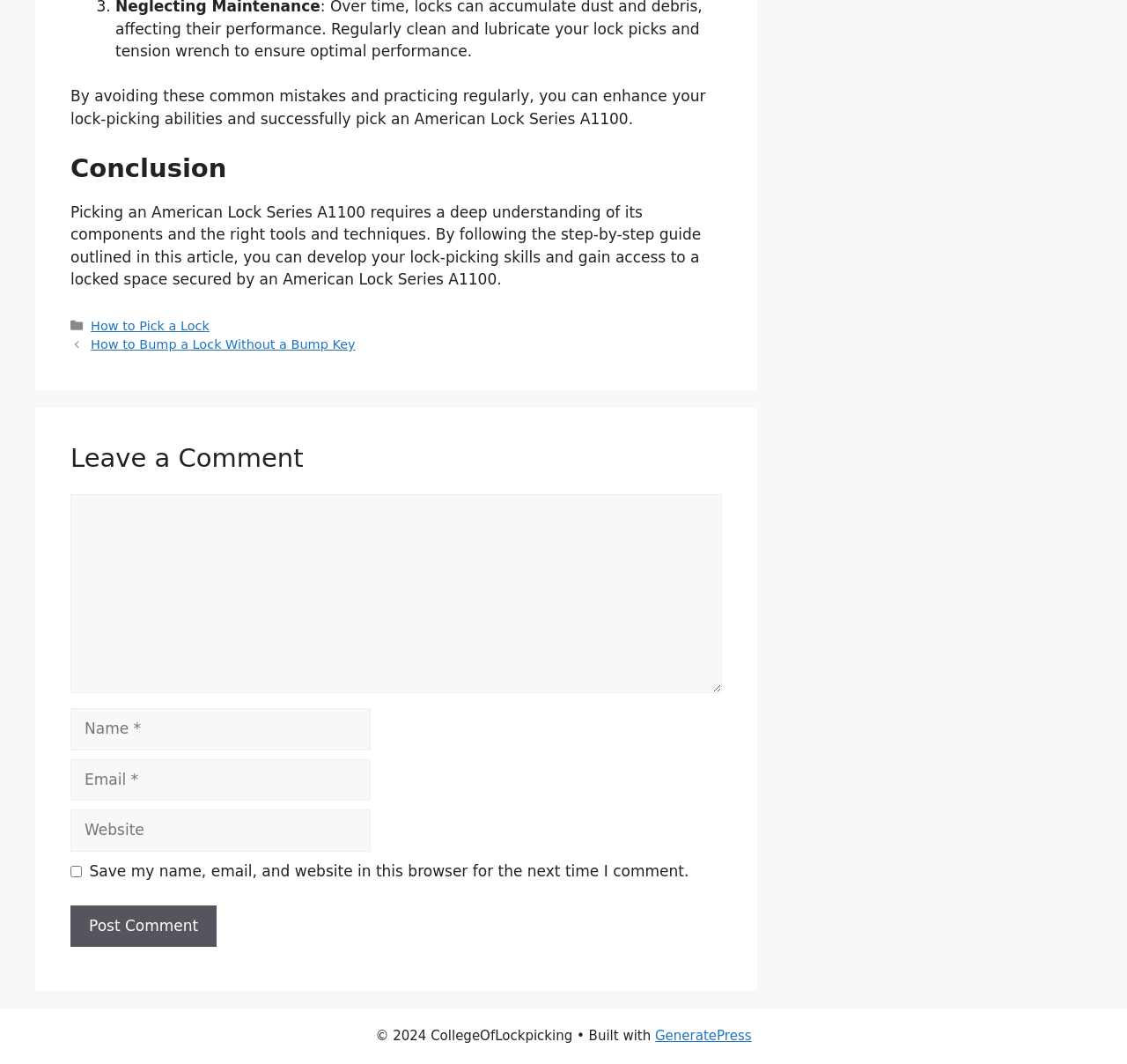Determine the bounding box coordinates of the clickable element necessary to fulfill the instruction: "Enter your email in the 'Email' field". Provide the coordinates as four float numbers within the 0 to 1 range, i.e., [left, top, right, bottom].

[0.062, 0.713, 0.329, 0.753]